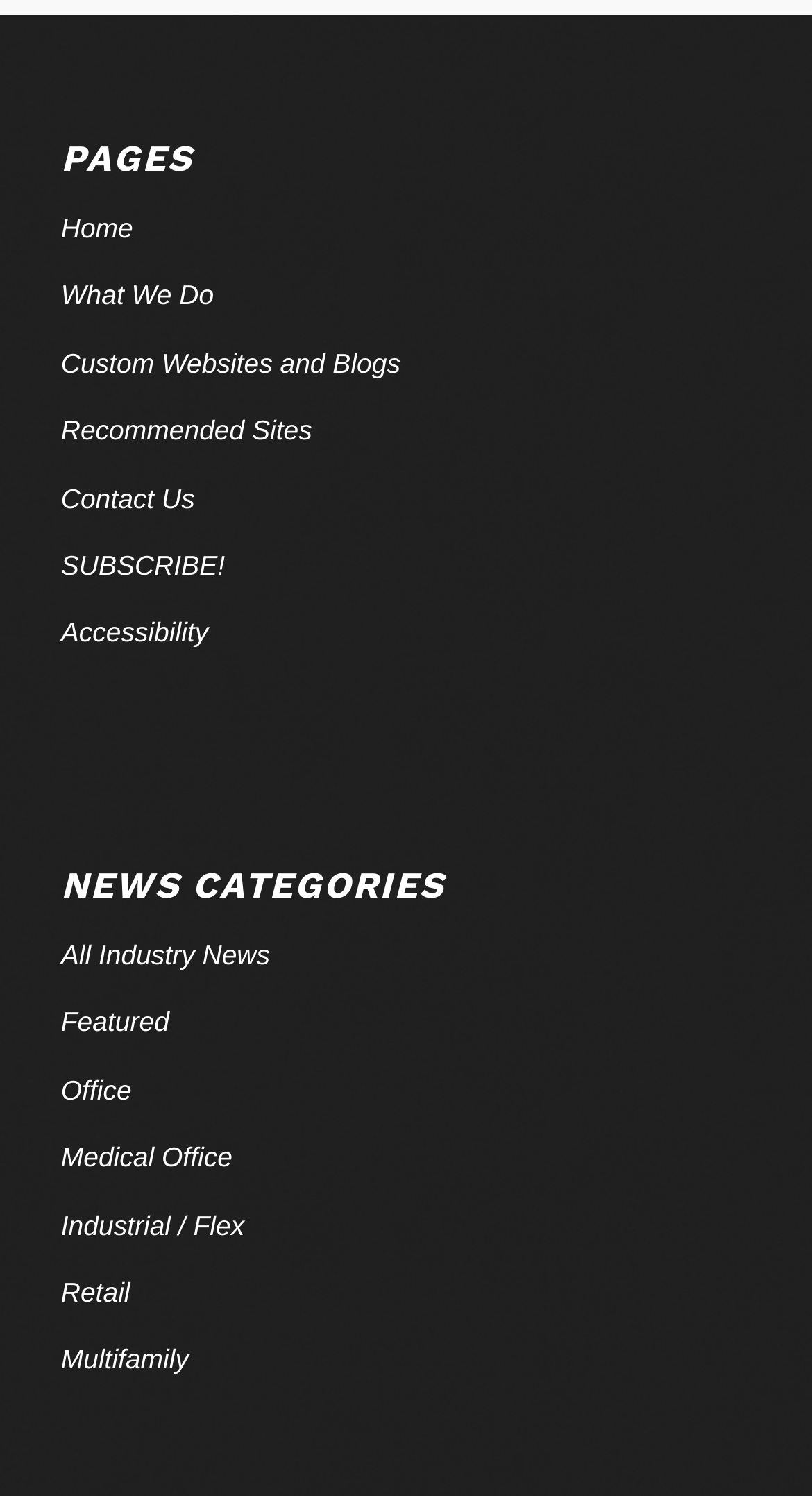Please respond to the question with a concise word or phrase:
What is the last link in the top navigation menu?

Accessibility